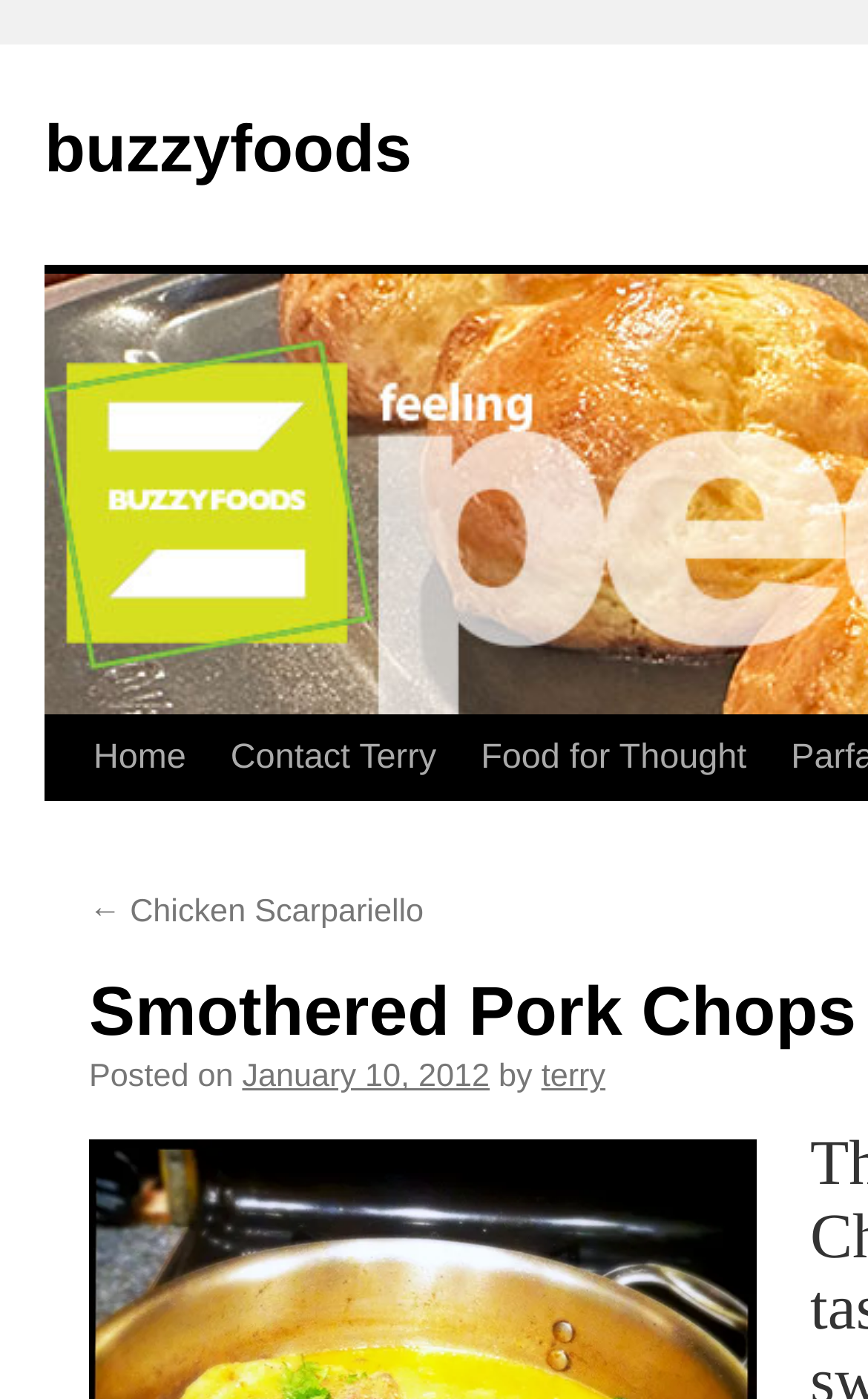Provide an in-depth caption for the elements present on the webpage.

The webpage appears to be a blog post about a recipe, specifically "Smothered Pork Chops" on a website called "buzzyfoods". At the top left of the page, there is a link to the website's homepage, "buzzyfoods", and a "Skip to content" link. Below these links, there is a navigation menu with links to "Home", "Contact Terry", and "Food for Thought".

The main content of the page is a blog post, which is not fully described in the provided accessibility tree. However, there are some navigation links and metadata related to the post. On the top right of the page, there is a link to a previous post, "← Chicken Scarpariello". Below this link, there is a section with the post's metadata, including the text "Posted on", the date "January 10, 2012", and the author's name, "terry", which is a link.

There are no images described in the accessibility tree, but it's possible that they are present in the blog post's content. Overall, the webpage appears to be a simple blog post with a navigation menu and some metadata about the post.